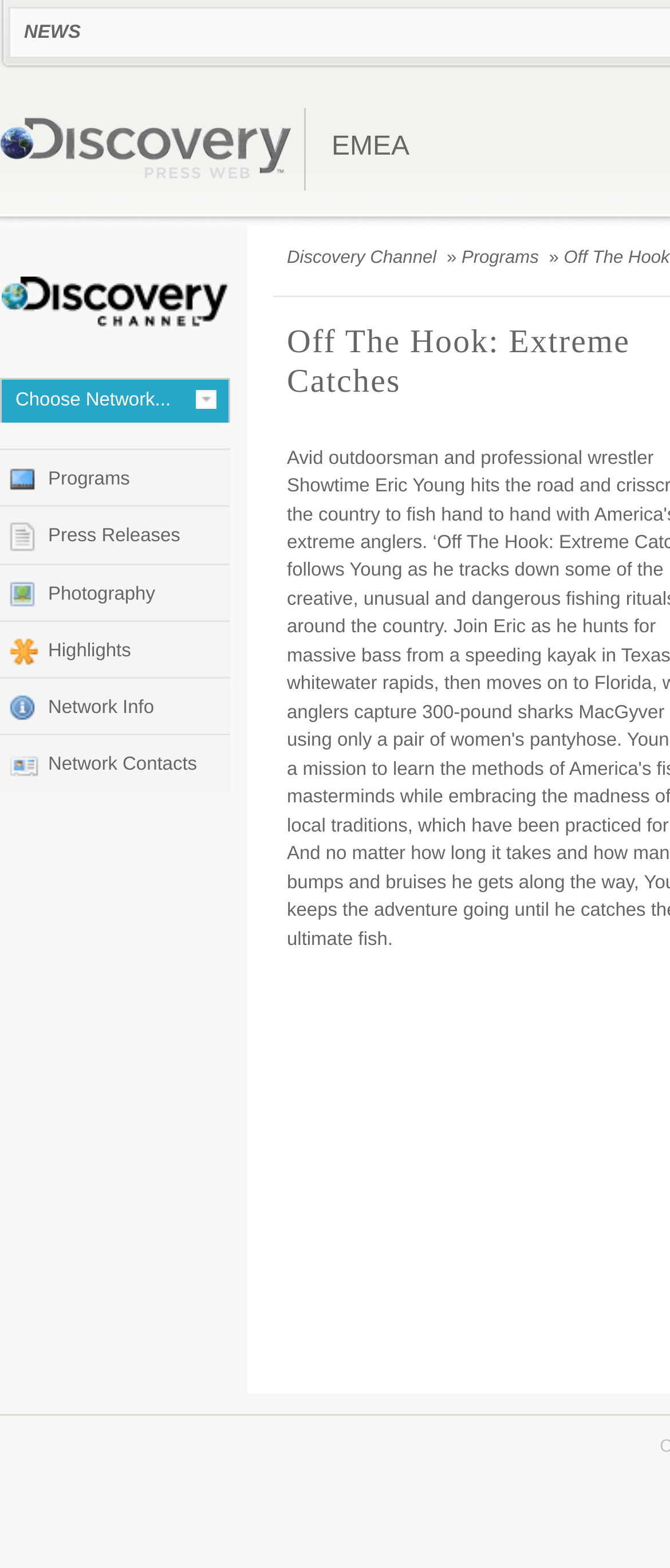Please provide the bounding box coordinates for the element that needs to be clicked to perform the following instruction: "visit Discovery Channel". The coordinates should be given as four float numbers between 0 and 1, i.e., [left, top, right, bottom].

[0.0, 0.144, 0.344, 0.241]